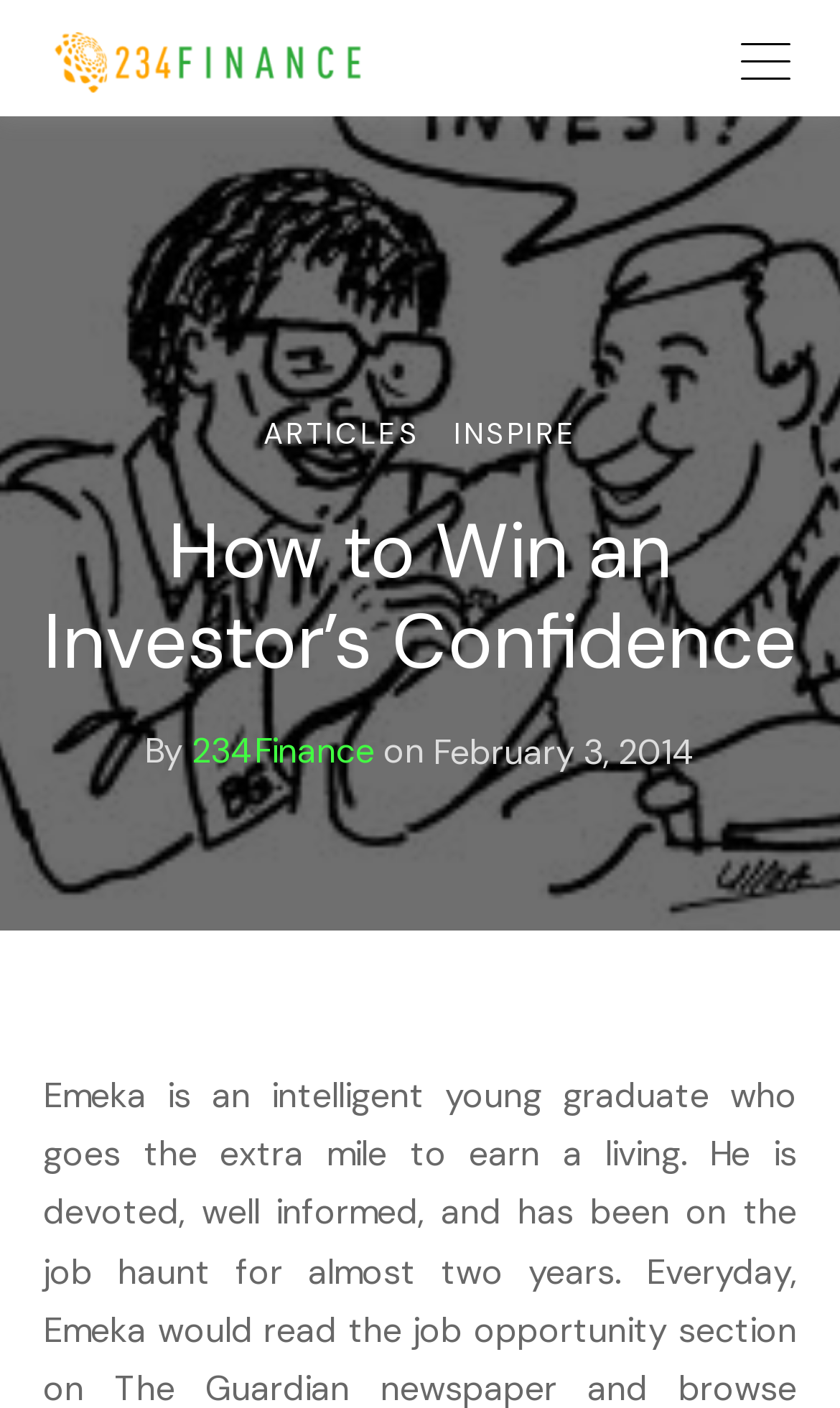Please identify the bounding box coordinates of the clickable area that will allow you to execute the instruction: "Click on the 'ARTICLES' link".

[0.313, 0.291, 0.5, 0.326]